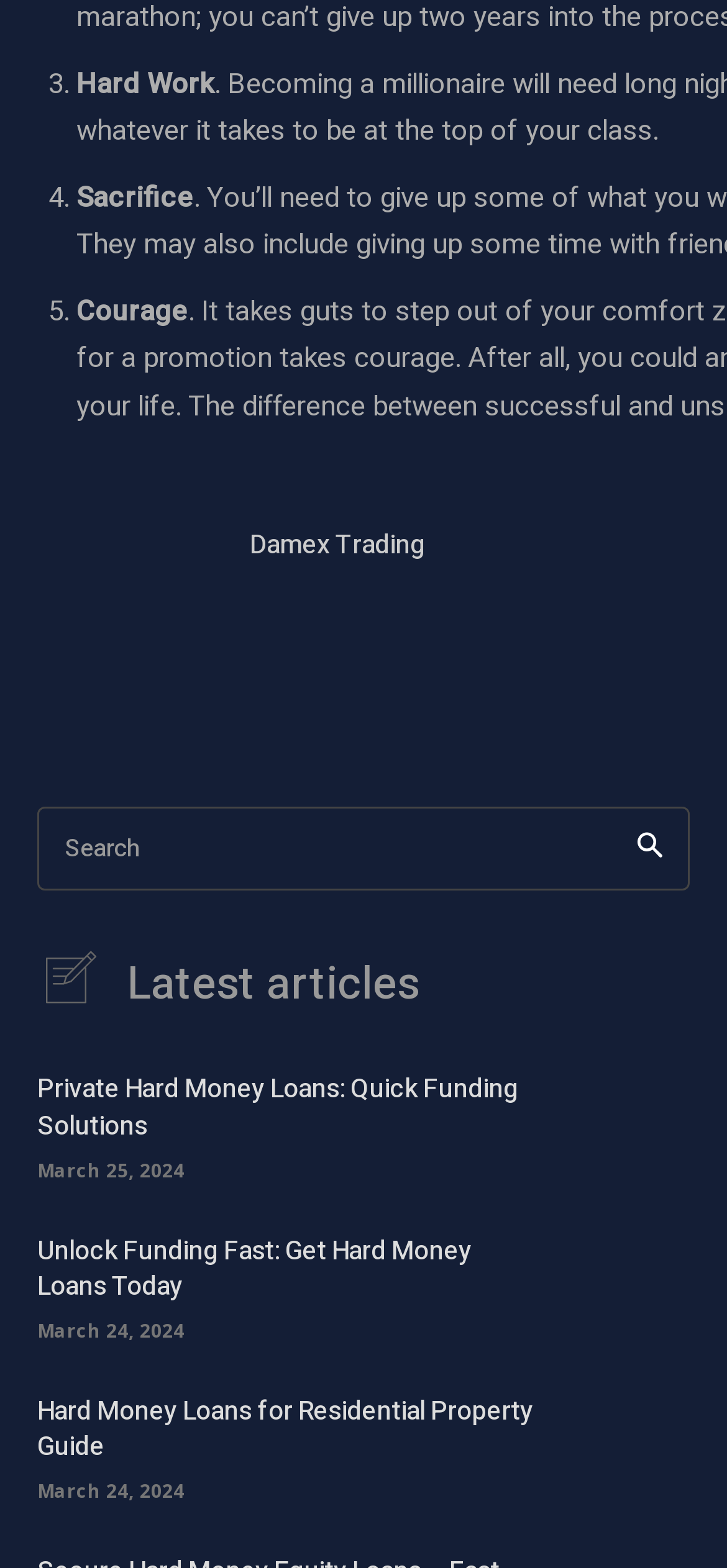Identify the bounding box for the given UI element using the description provided. Coordinates should be in the format (top-left x, top-left y, bottom-right x, bottom-right y) and must be between 0 and 1. Here is the description: Damex Trading

[0.344, 0.335, 0.585, 0.36]